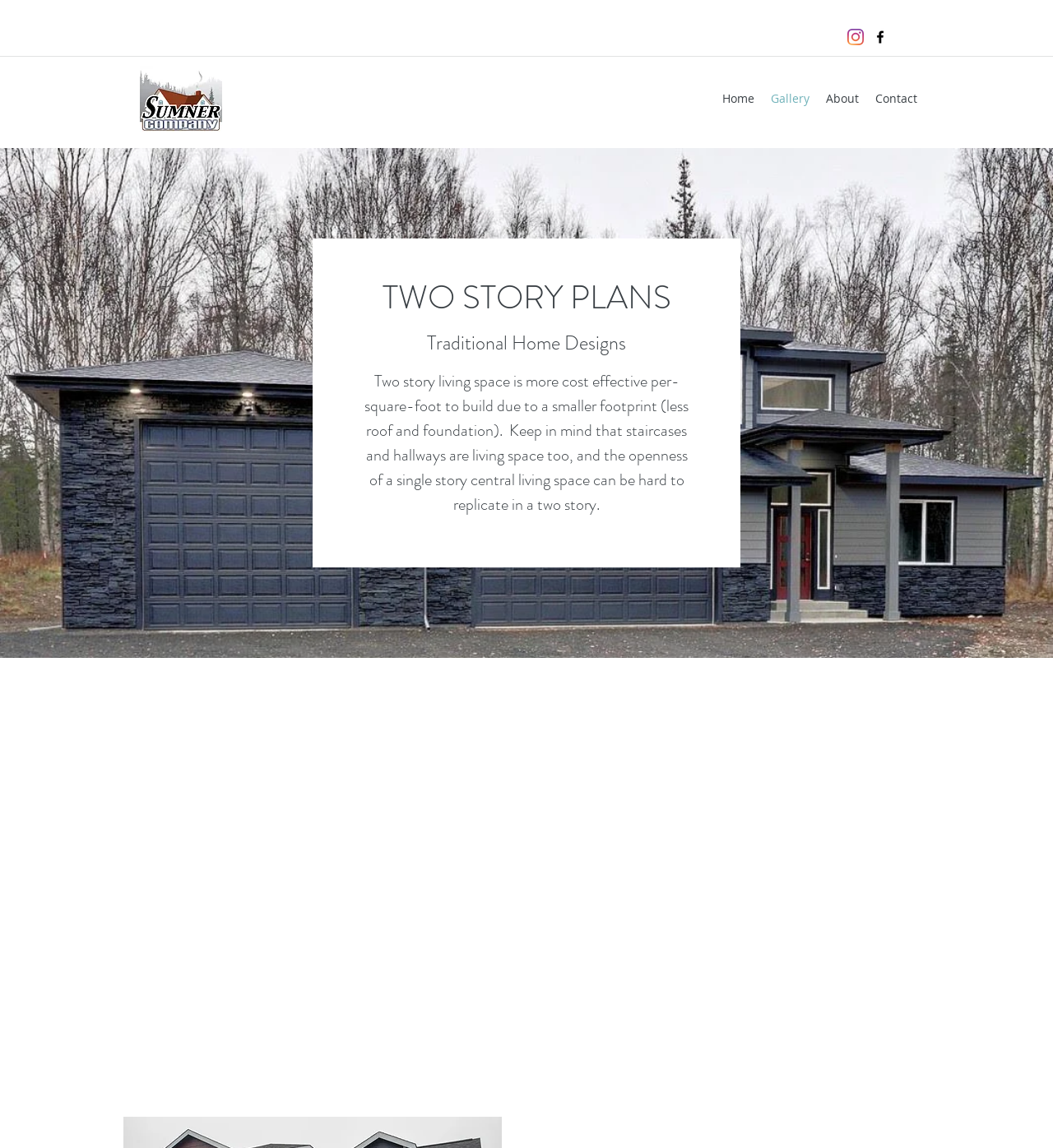Identify the primary heading of the webpage and provide its text.

TWO STORY PLANS